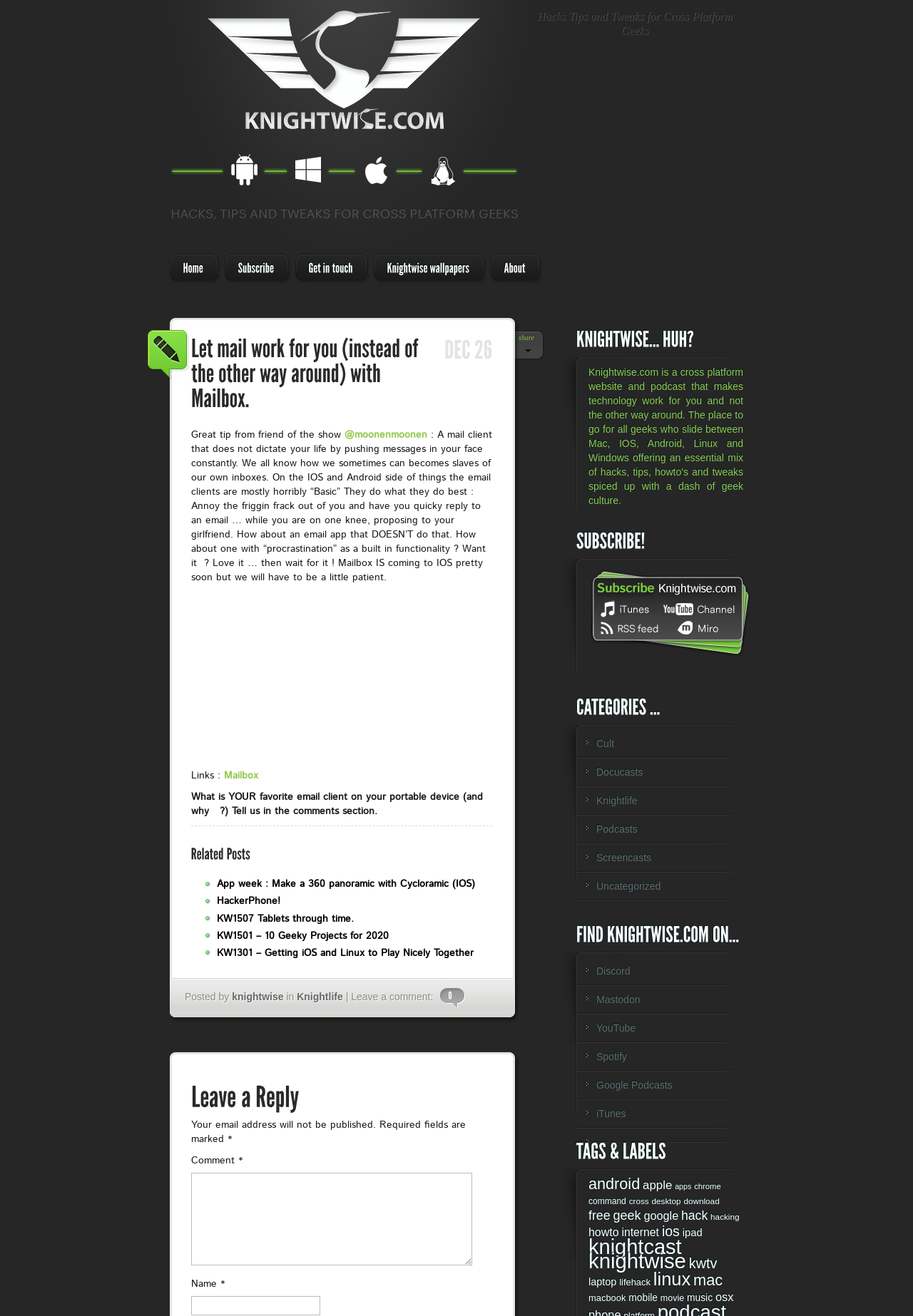Respond to the question below with a single word or phrase:
What is the purpose of the 'Leave a Reply' section?

To comment on the article